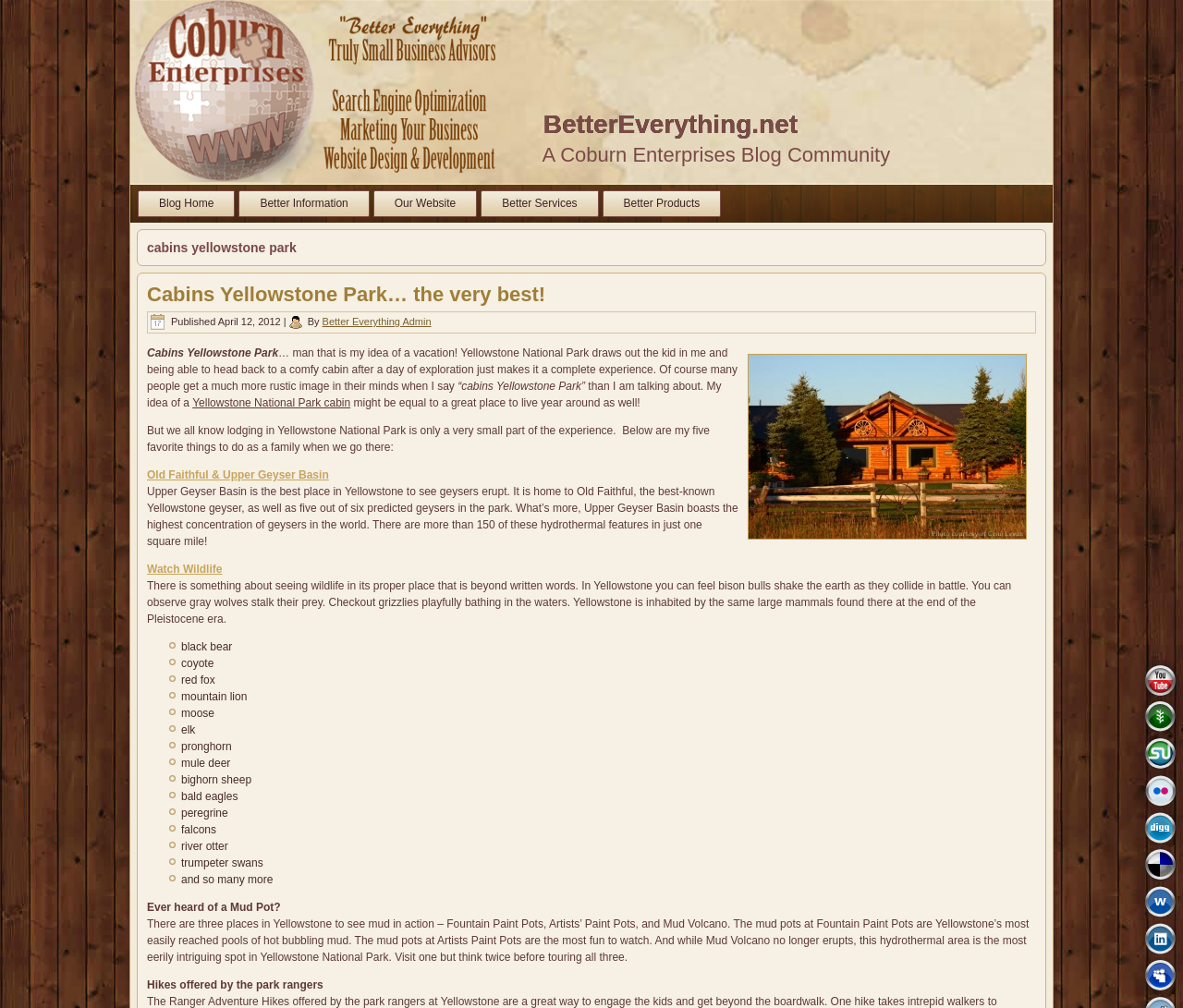Locate the bounding box coordinates of the area where you should click to accomplish the instruction: "Check out the link to Watch Wildlife".

[0.124, 0.558, 0.188, 0.571]